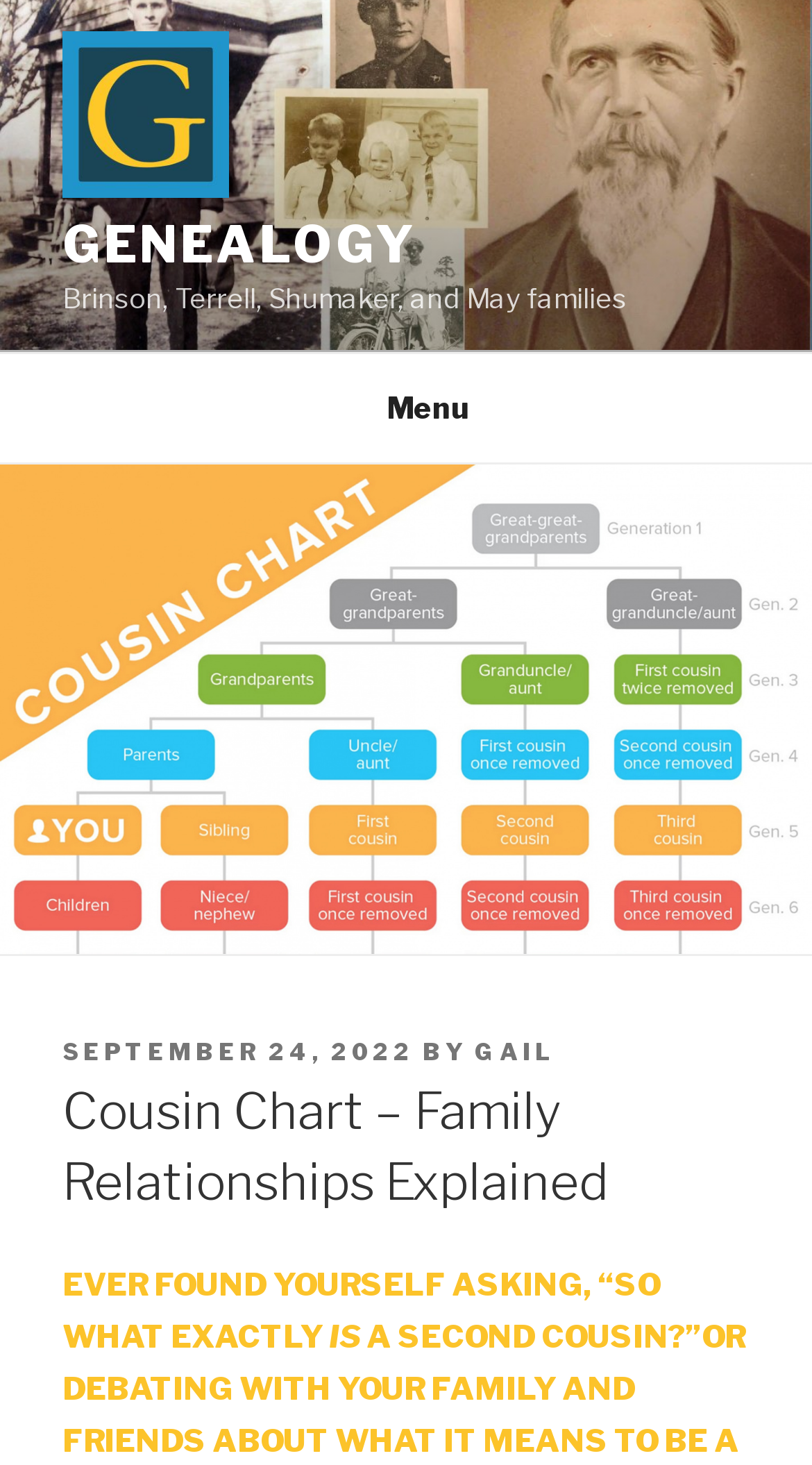What is the purpose of the top menu?
Refer to the image and answer the question using a single word or phrase.

Navigation